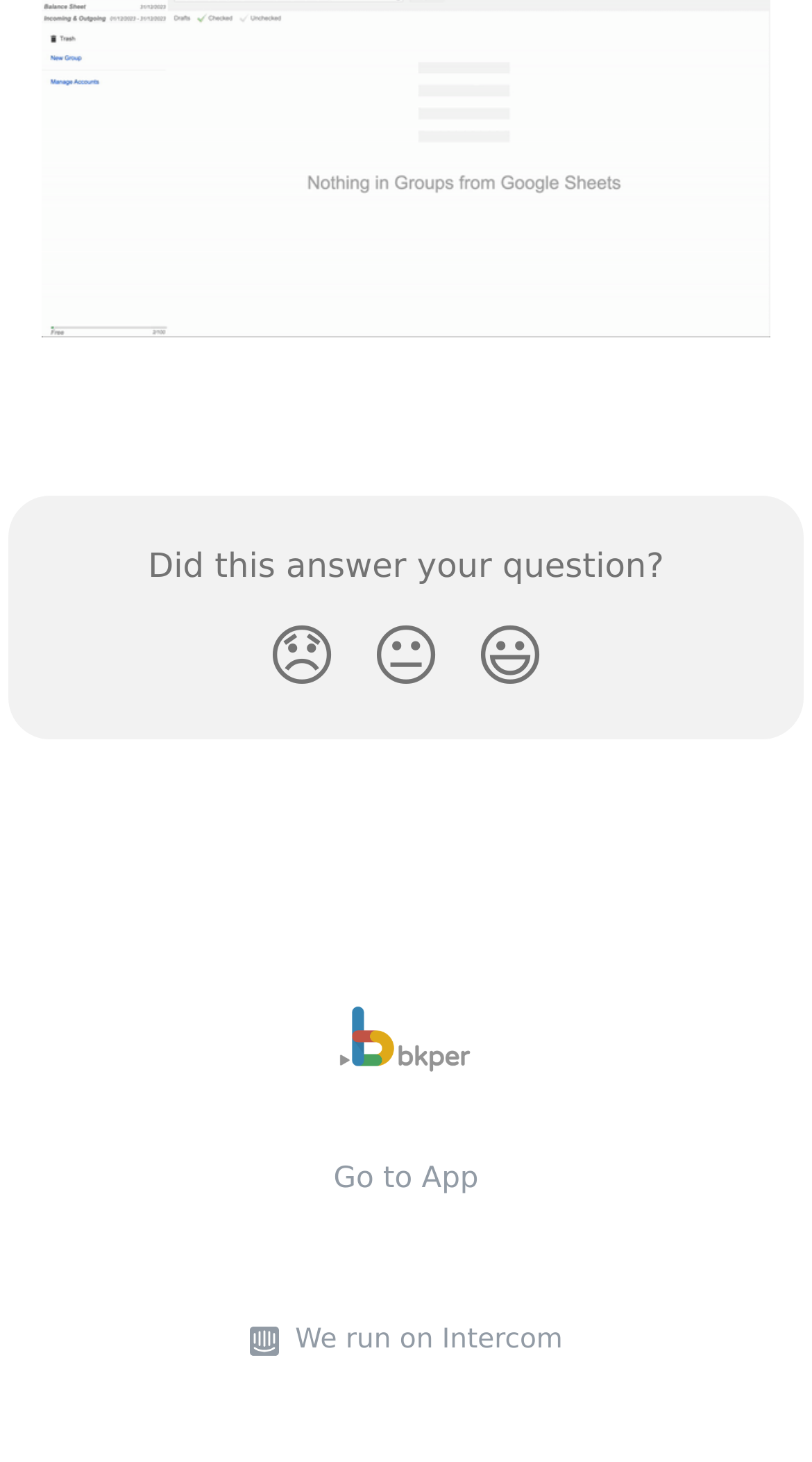Provide a single word or phrase answer to the question: 
How many links are there on the webpage?

4